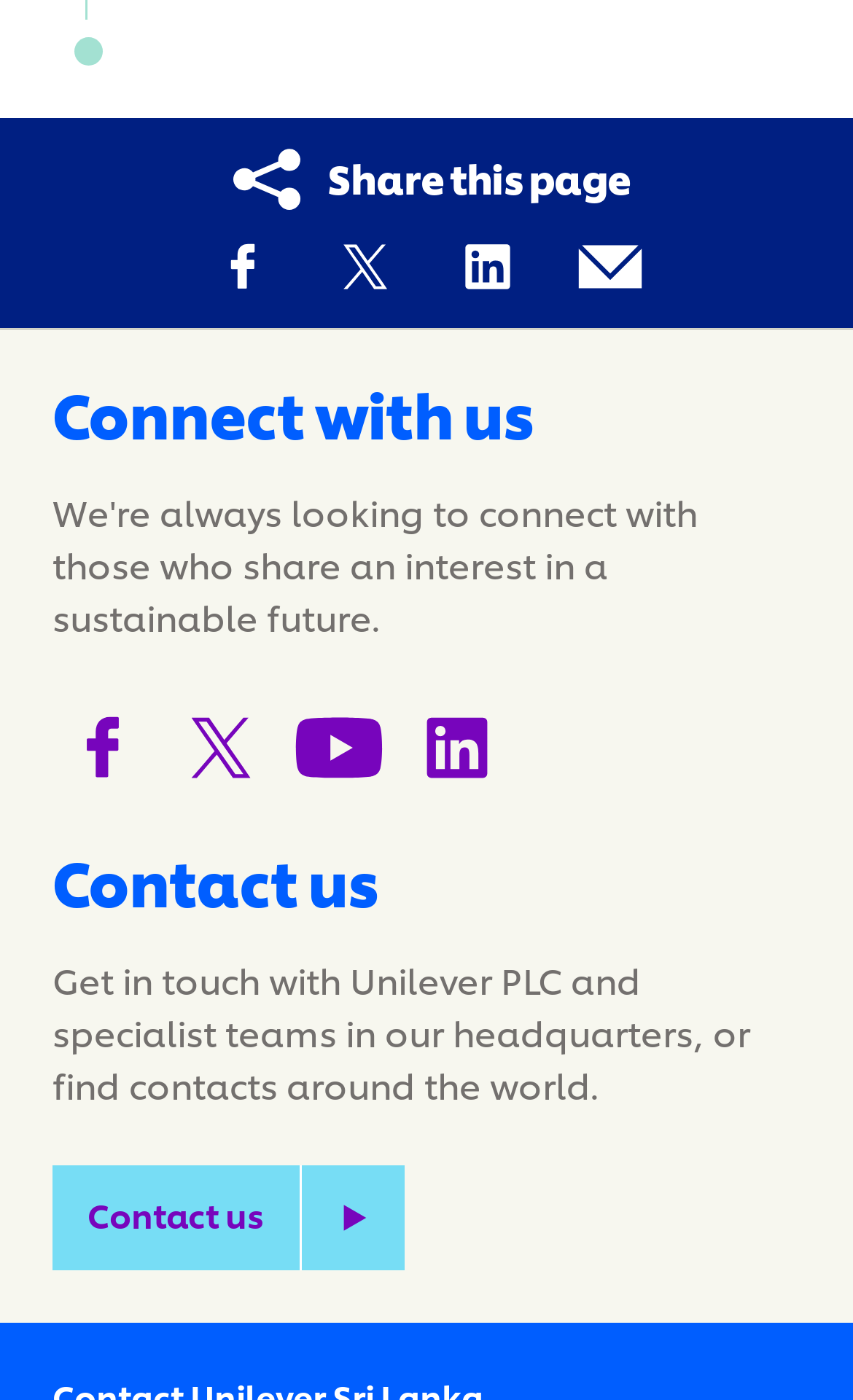Can you specify the bounding box coordinates of the area that needs to be clicked to fulfill the following instruction: "Share this page on Facebook"?

[0.233, 0.159, 0.336, 0.221]